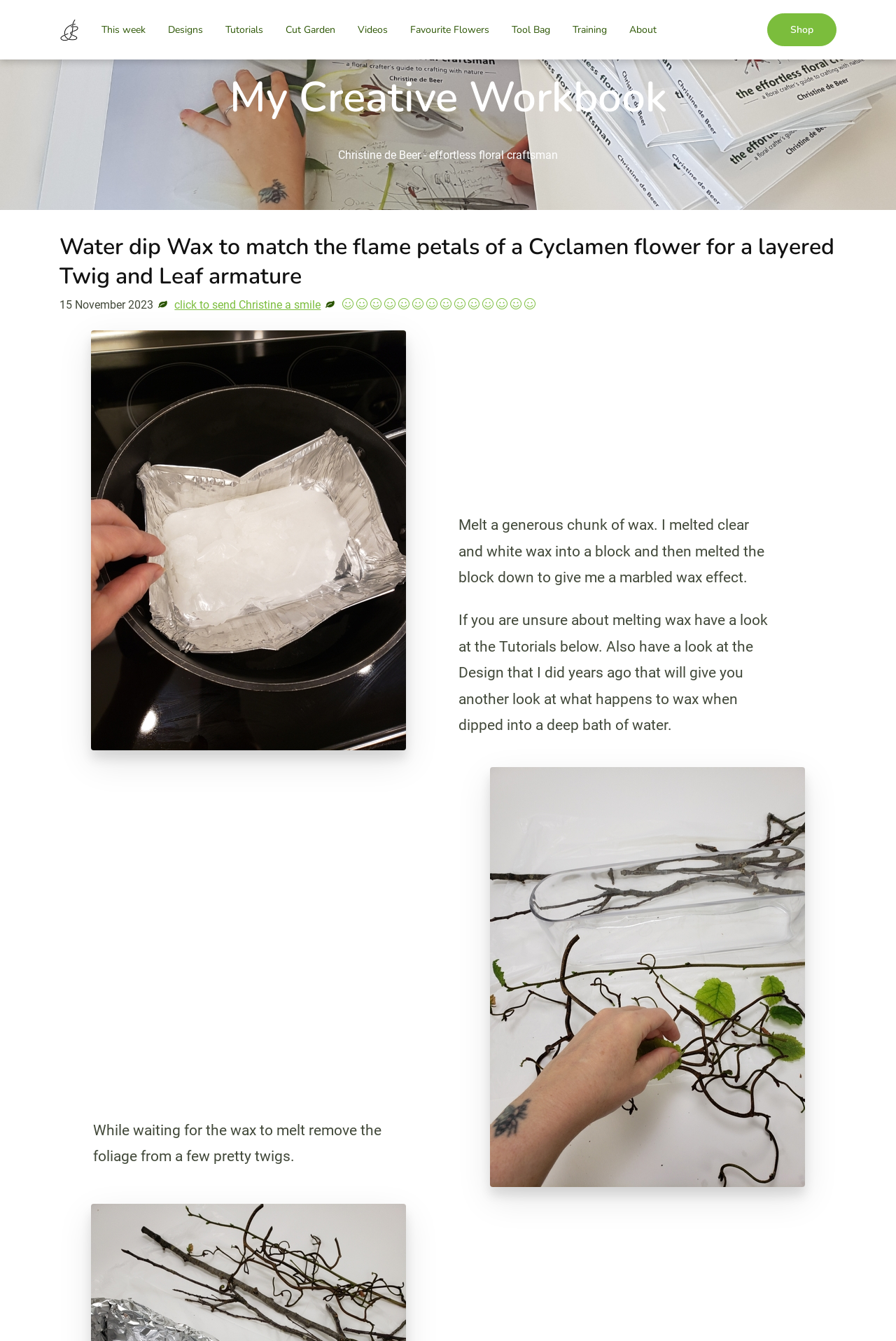Please identify the bounding box coordinates of the element that needs to be clicked to execute the following command: "Go to 'Tutorials' page". Provide the bounding box using four float numbers between 0 and 1, formatted as [left, top, right, bottom].

[0.239, 0.008, 0.306, 0.036]